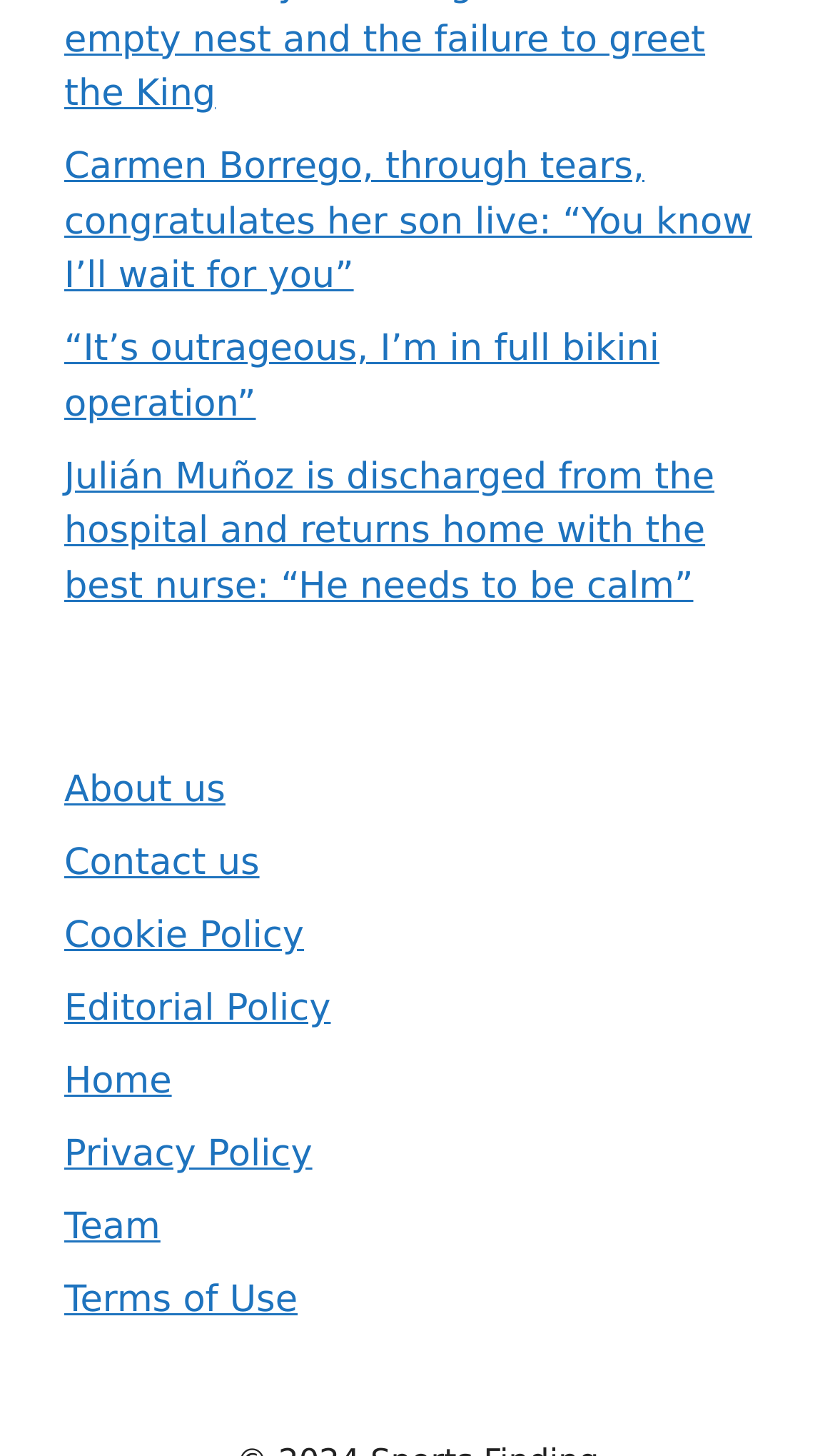Identify the bounding box coordinates for the element you need to click to achieve the following task: "Learn about the team". The coordinates must be four float values ranging from 0 to 1, formatted as [left, top, right, bottom].

[0.077, 0.828, 0.192, 0.858]